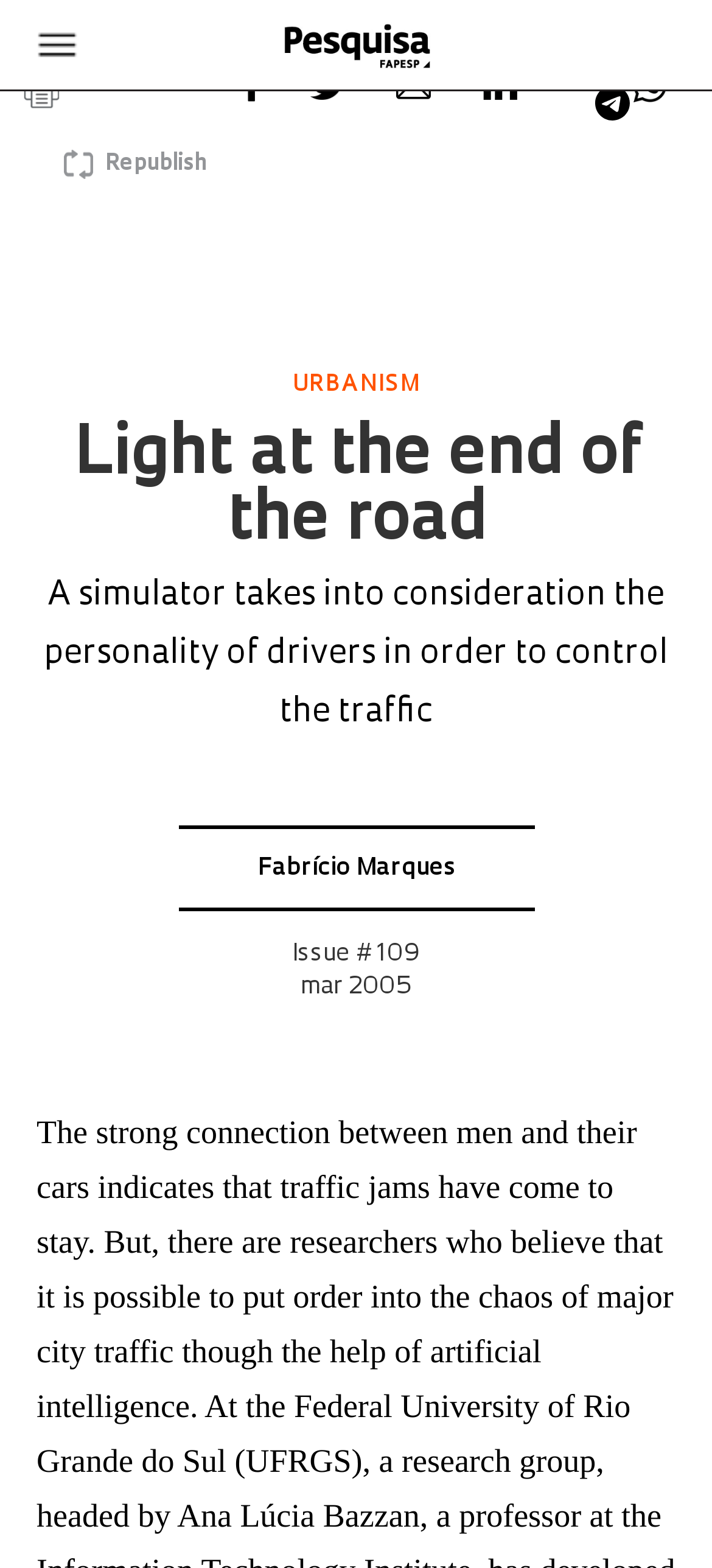Who is the author of the article?
Look at the screenshot and respond with one word or a short phrase.

Fabrício Marques